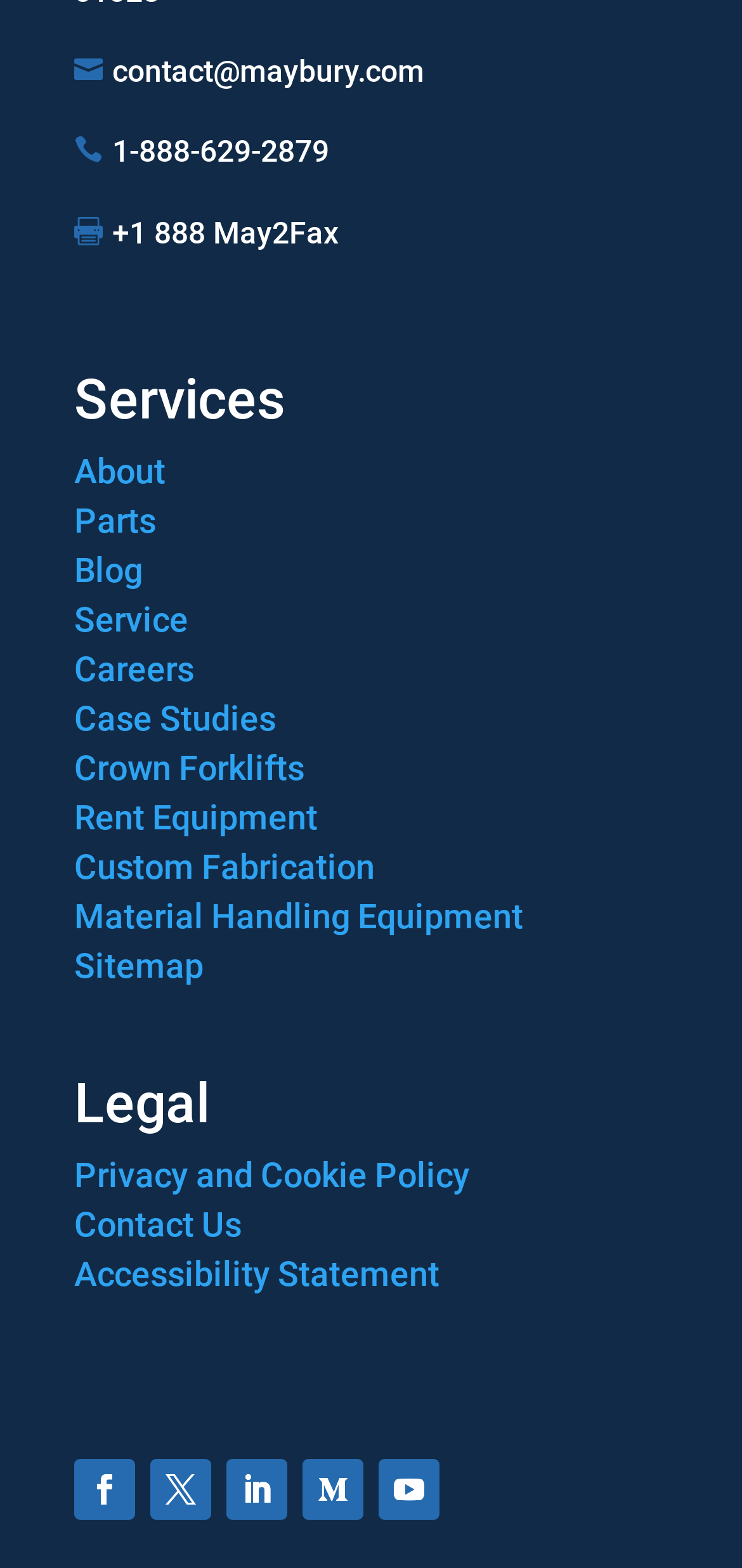Give a one-word or short phrase answer to the question: 
What is the last link in the 'Legal' section?

Accessibility Statement